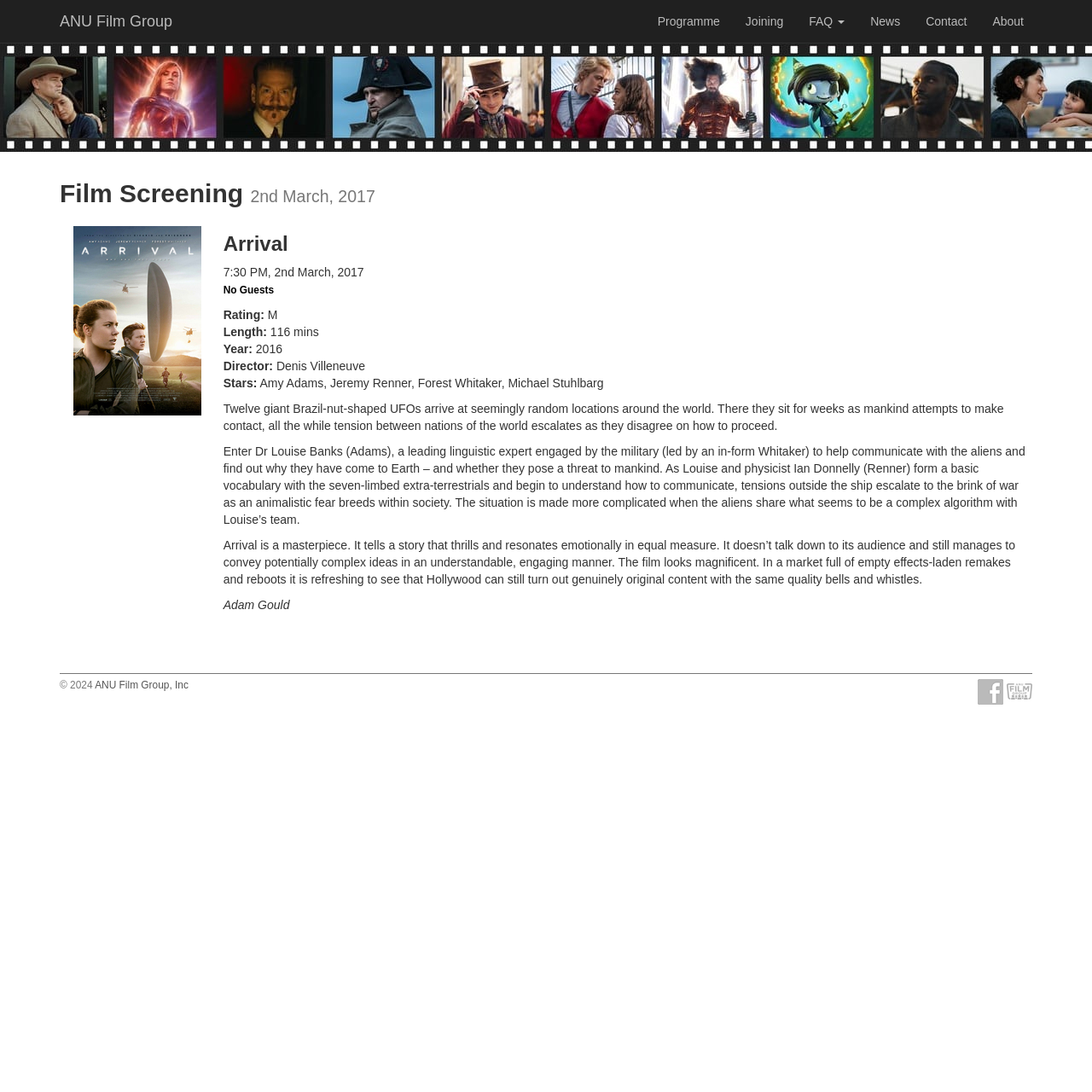Offer a meticulous description of the webpage's structure and content.

The webpage is about the ANU Film Group, specifically a film screening event on 2nd March, 2017. At the top, there are several links to different sections of the website, including "Programme", "Joining", "FAQ", "News", "Contact", and "About". 

Below the links, there is a heading that reads "Film Screening 2nd March, 2017". To the right of the heading, there is a poster image for the film "Arrival". 

Underneath the heading, there is a section dedicated to the film "Arrival". It includes the film's title, "Arrival", followed by details such as the screening time, "7:30 PM, 2nd March, 2017", and a note that no guests are allowed. The film's rating, length, year, director, and stars are also listed. 

There are two paragraphs of text that provide a summary of the film's plot and a review of the film, praising its originality and emotional resonance. 

At the bottom of the page, there is a section with copyright information, "© 2024", and links to the ANU Film Group's website and Facebook page, accompanied by the Facebook logo and the ANUFG logo.